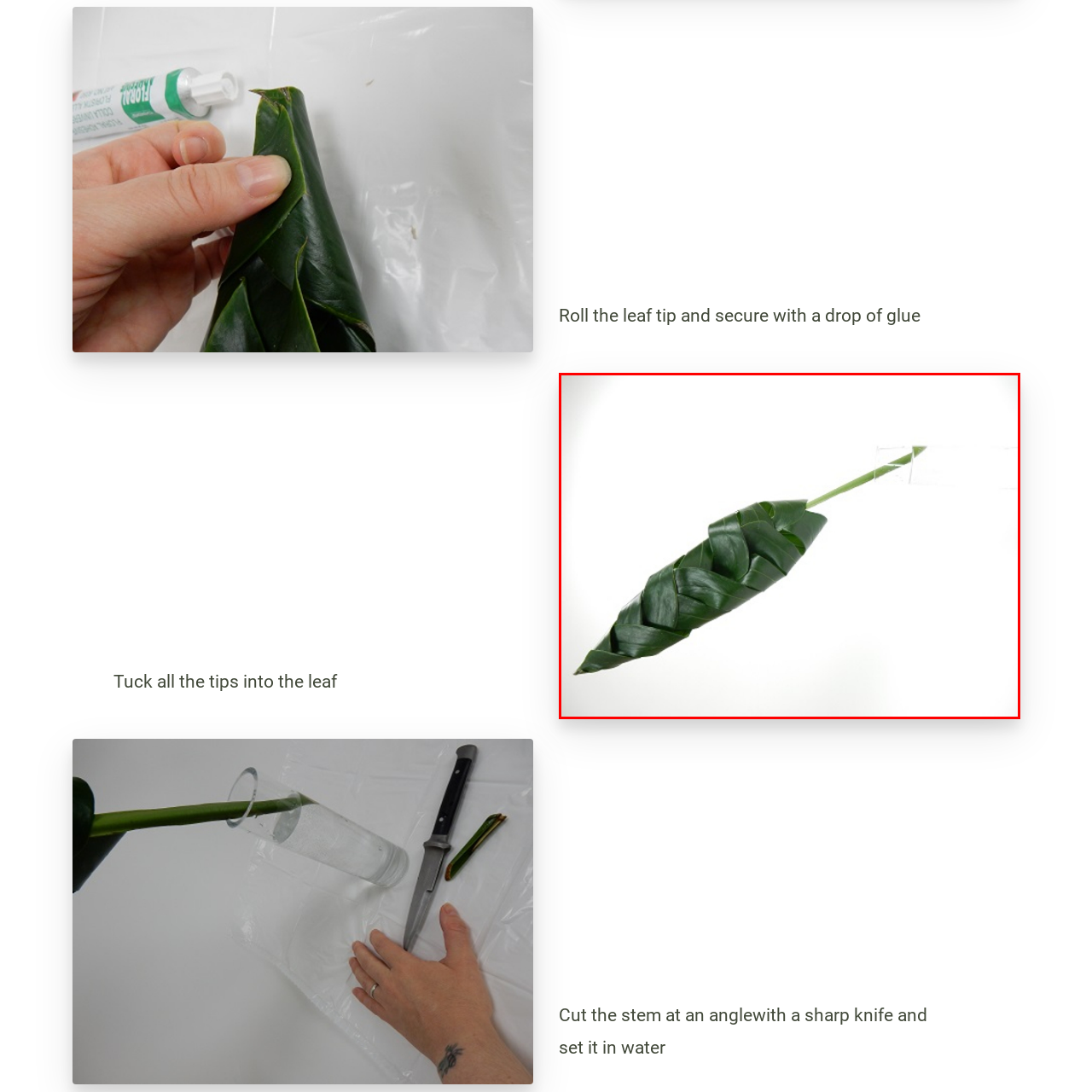What is the purpose of trimming the stem?
Focus on the section of the image inside the red bounding box and offer an in-depth answer to the question, utilizing the information visible in the image.

The stem is trimmed at an angle, indicating careful preparation for display, which suggests that the crafted leaf is intended to be showcased or presented in a particular way.